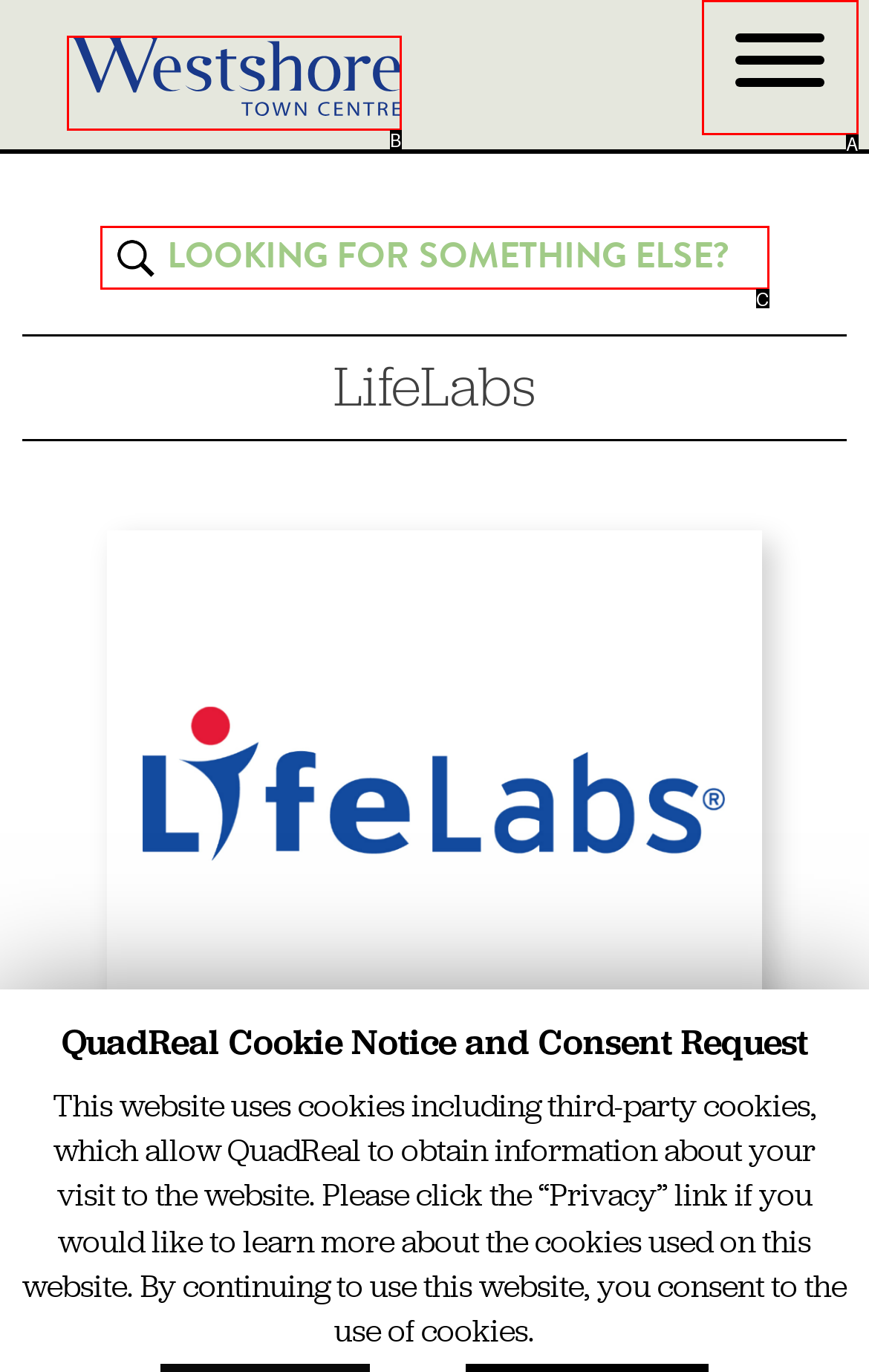Identify which HTML element matches the description: alt="Westshore Town Centre". Answer with the correct option's letter.

B